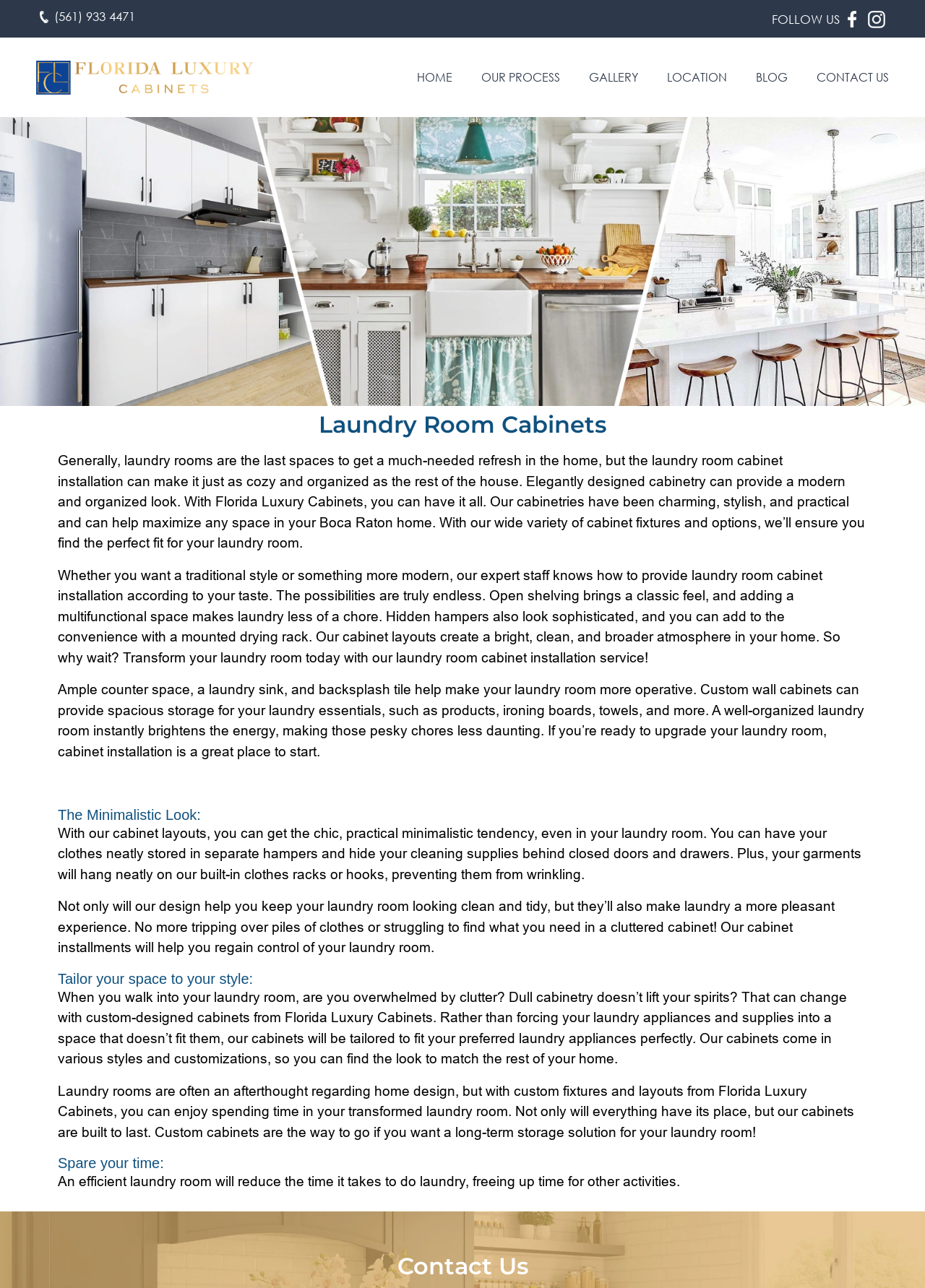Extract the bounding box coordinates of the UI element described by: "Our Process". The coordinates should include four float numbers ranging from 0 to 1, e.g., [left, top, right, bottom].

[0.505, 0.044, 0.621, 0.077]